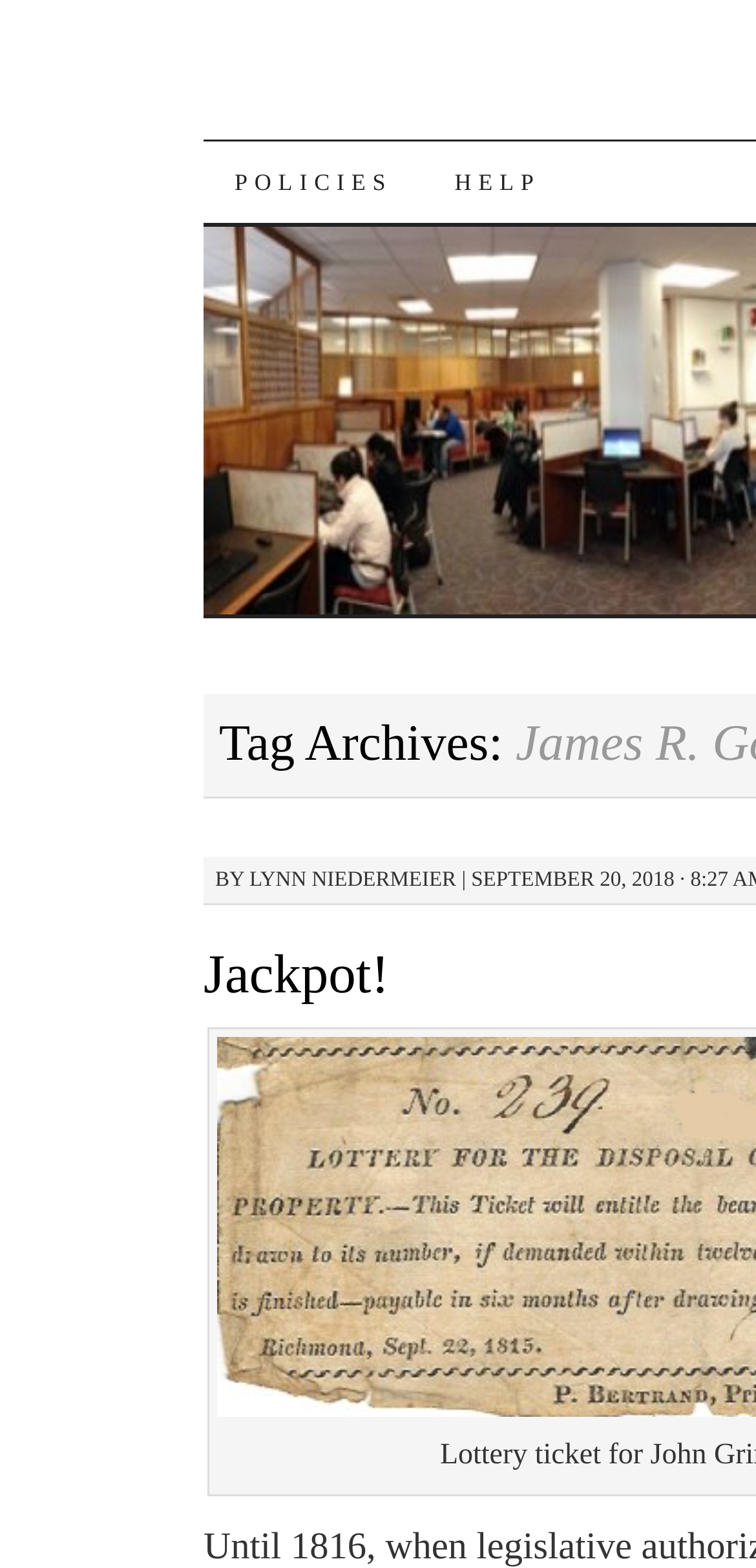Describe all significant elements and features of the webpage.

The webpage is about James R. Golladay, and it appears to be a blog page from WKU Libraries. At the top left, there is a "SKIP TO CONTENT" link, followed by "POLICIES" and "HELP" links to its right. Below these links, there is a section with the text "BY" and a link to "LYNN NIEDERMEIER", separated by a vertical bar. Underneath this section, there is a link titled "Jackpot!".